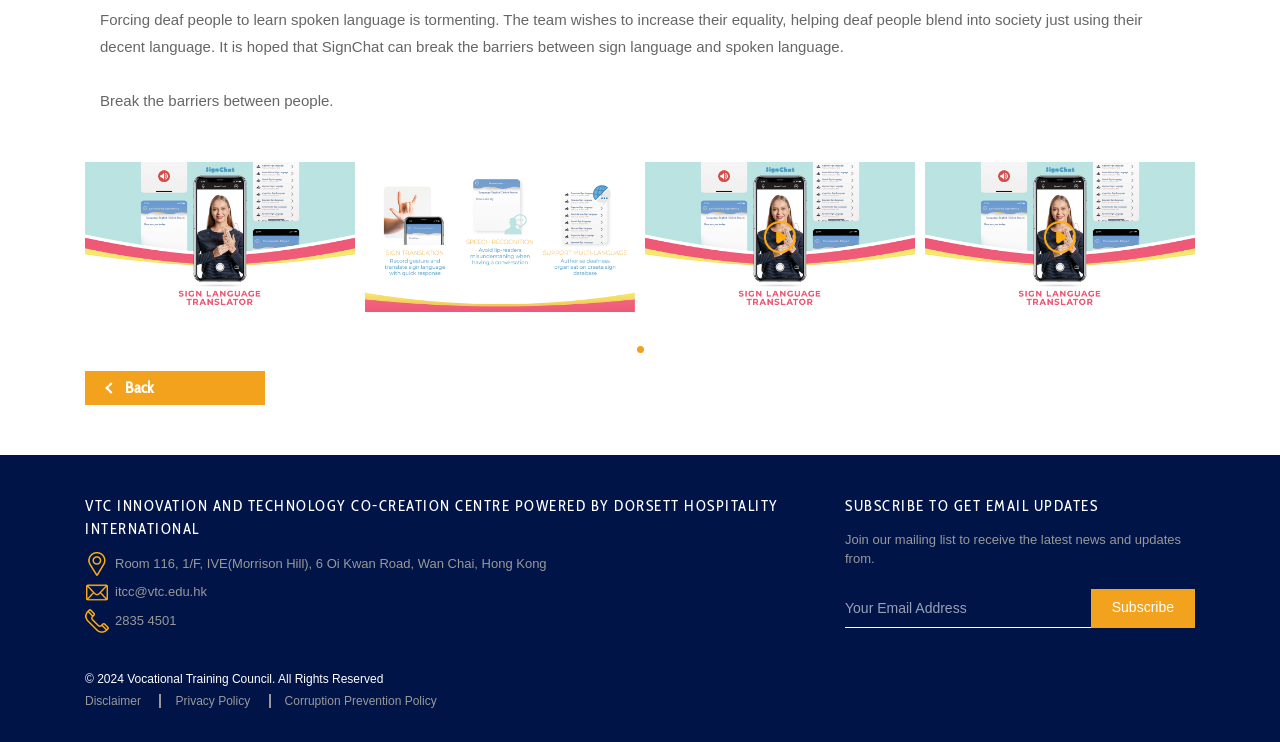How many links are there in the top section?
Examine the screenshot and reply with a single word or phrase.

4